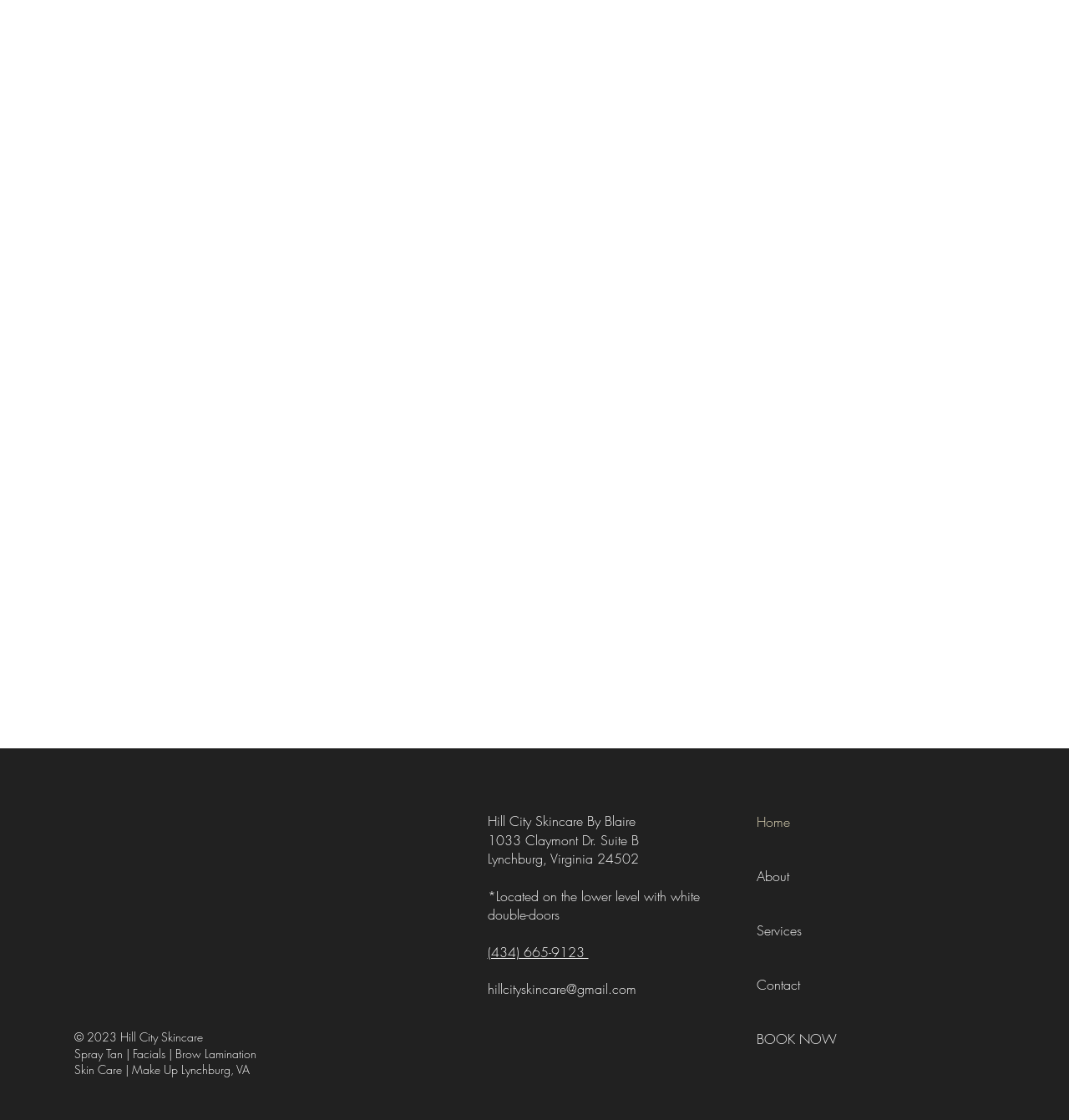Point out the bounding box coordinates of the section to click in order to follow this instruction: "Click the 'Facebook' link".

[0.835, 0.723, 0.852, 0.74]